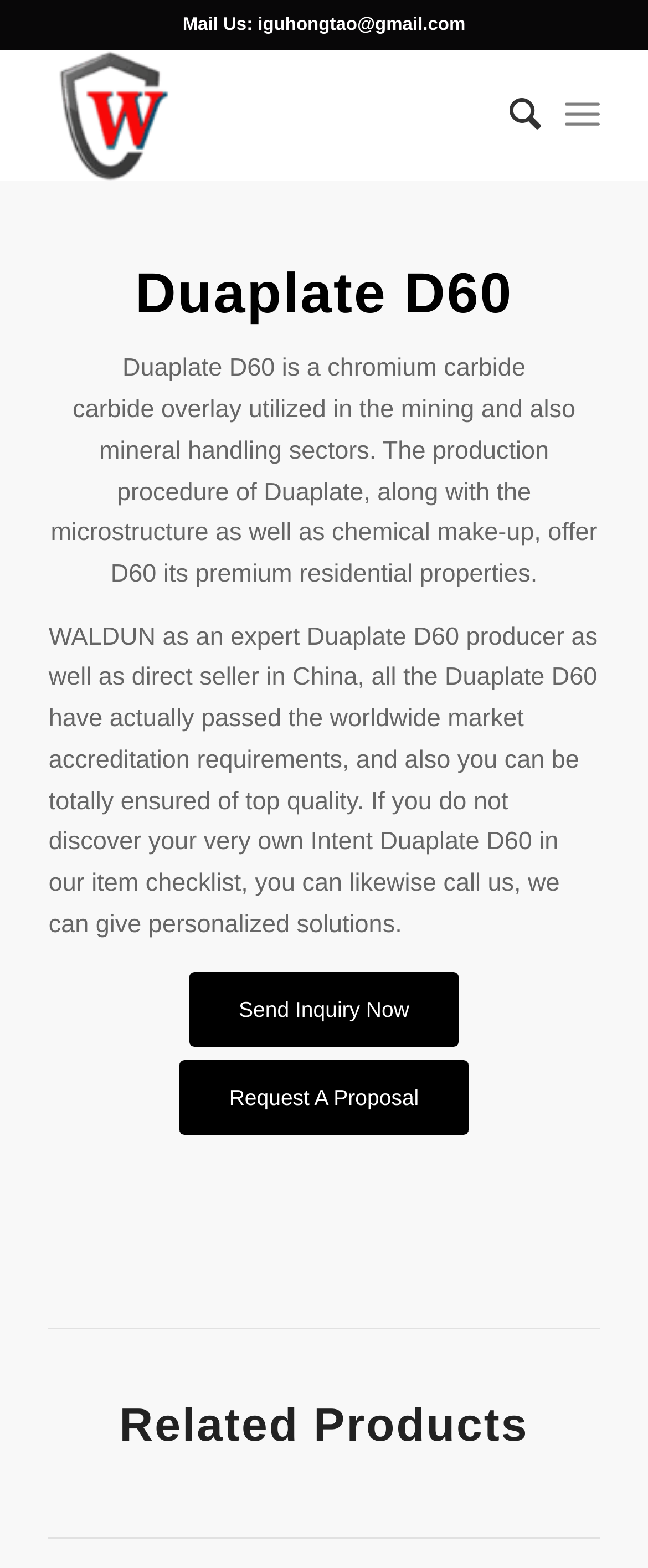Please specify the bounding box coordinates in the format (top-left x, top-left y, bottom-right x, bottom-right y), with all values as floating point numbers between 0 and 1. Identify the bounding box of the UI element described by: Send Inquiry Now

[0.292, 0.62, 0.708, 0.668]